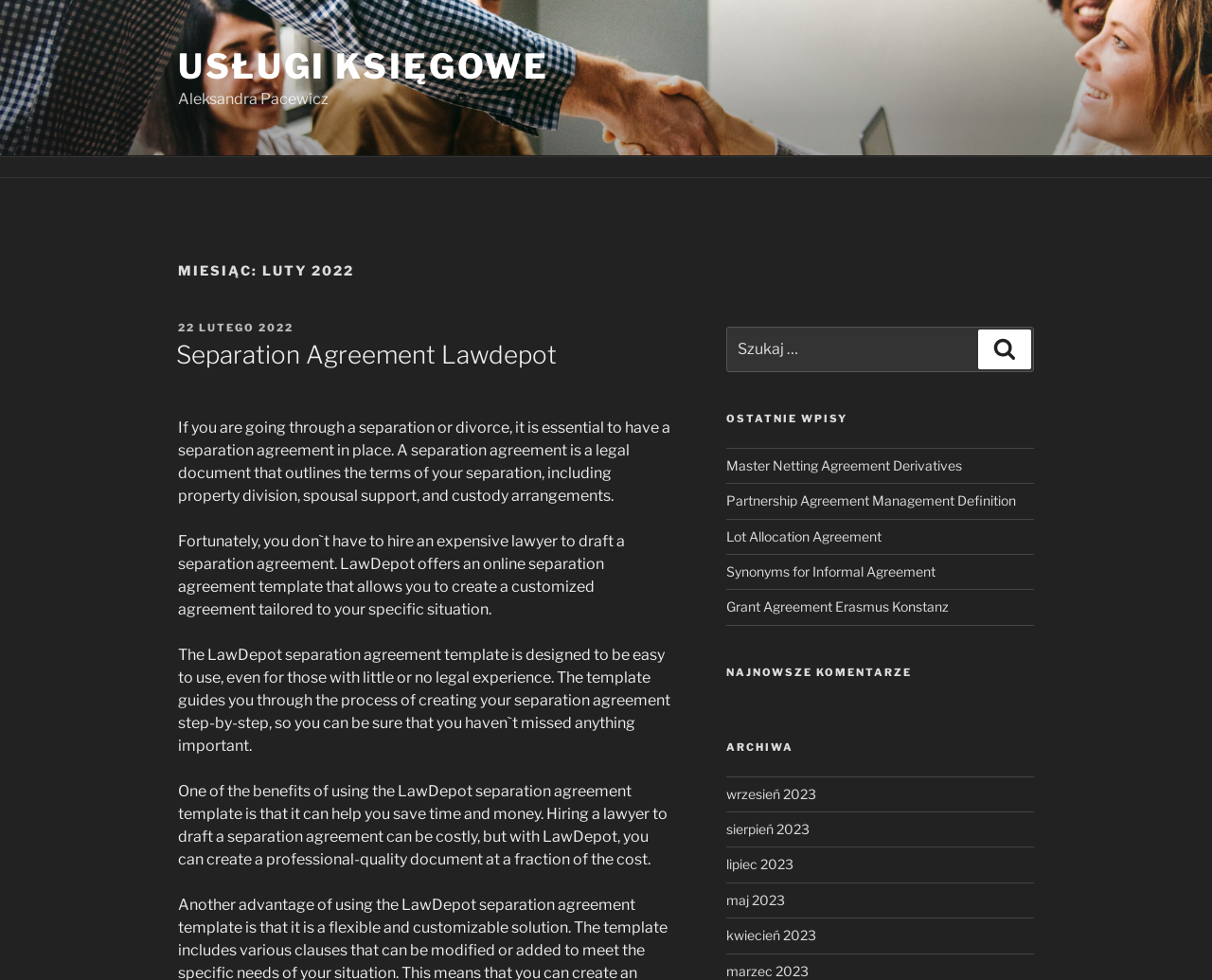Locate the bounding box coordinates of the clickable element to fulfill the following instruction: "Check the last comments". Provide the coordinates as four float numbers between 0 and 1 in the format [left, top, right, bottom].

[0.599, 0.679, 0.853, 0.694]